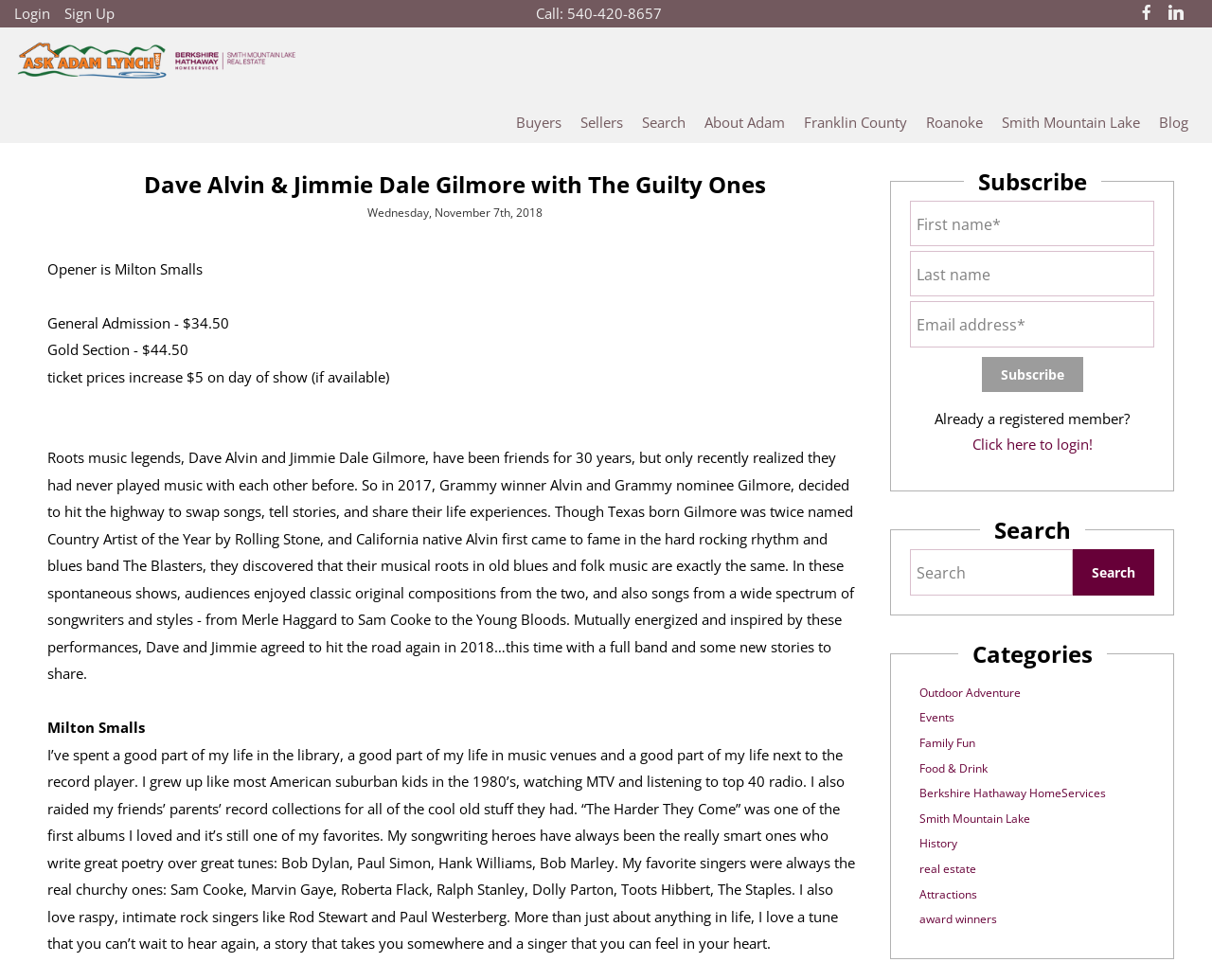What is the date of the event?
Look at the image and answer the question using a single word or phrase.

Wednesday, November 7th, 2018